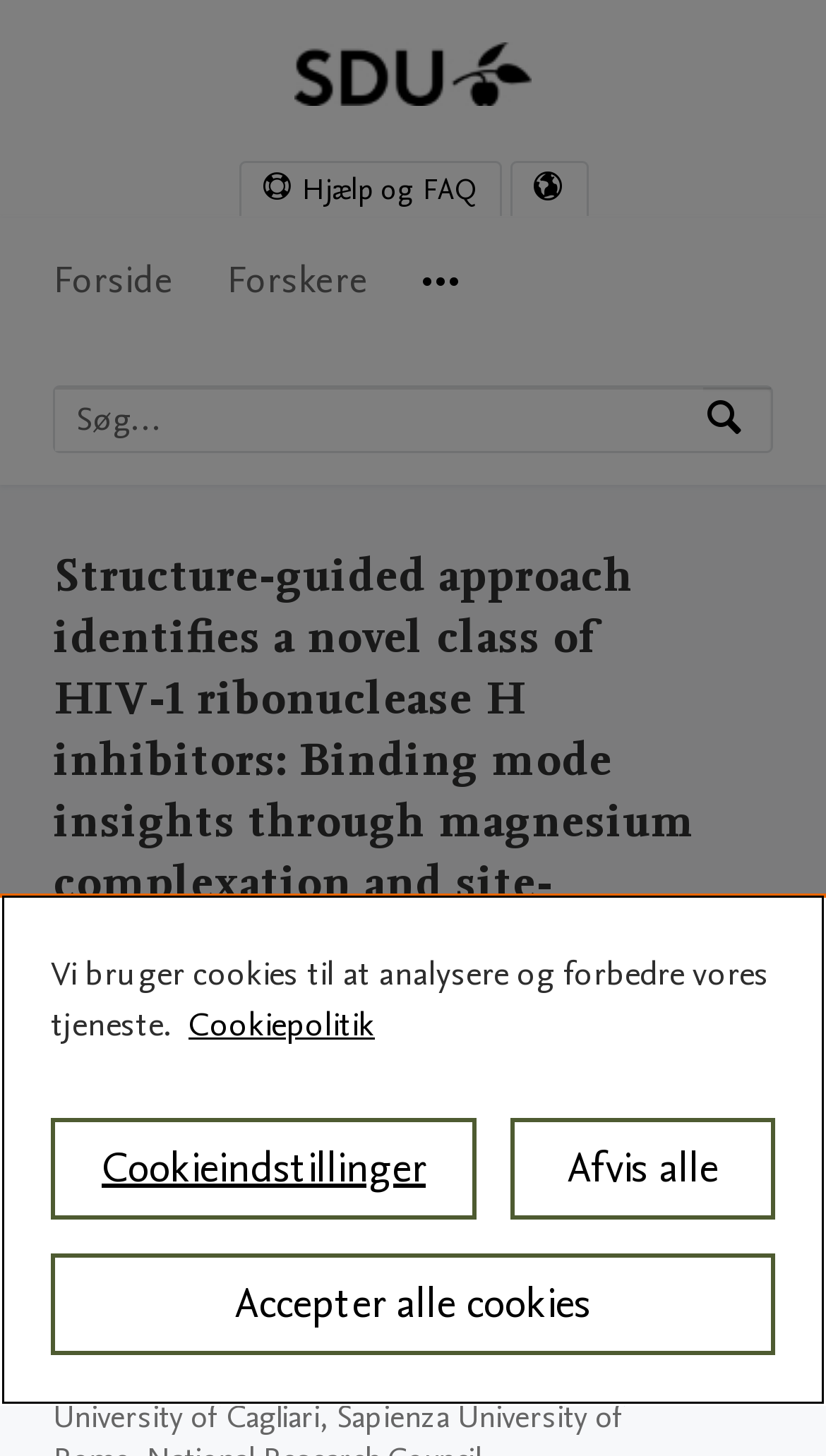Using details from the image, please answer the following question comprehensively:
Who is the contact author?

I found the answer by looking at the link element with the description 'Jacob Kongsted' and bounding box coordinates [0.064, 0.78, 0.777, 0.838]. The link is labeled as 'Kontaktforfatter', which means contact author.